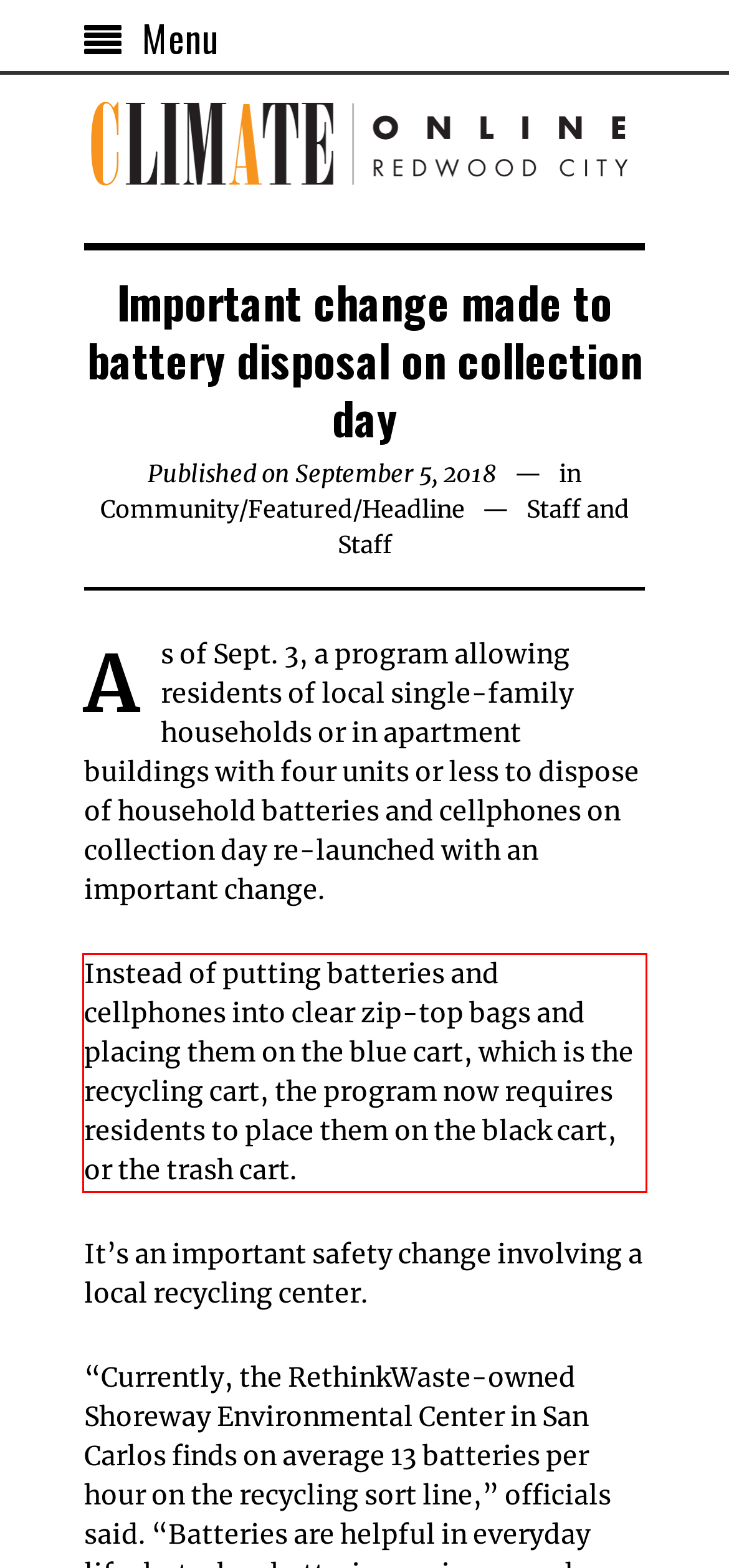By examining the provided screenshot of a webpage, recognize the text within the red bounding box and generate its text content.

Instead of putting batteries and cellphones into clear zip-top bags and placing them on the blue cart, which is the recycling cart, the program now requires residents to place them on the black cart, or the trash cart.